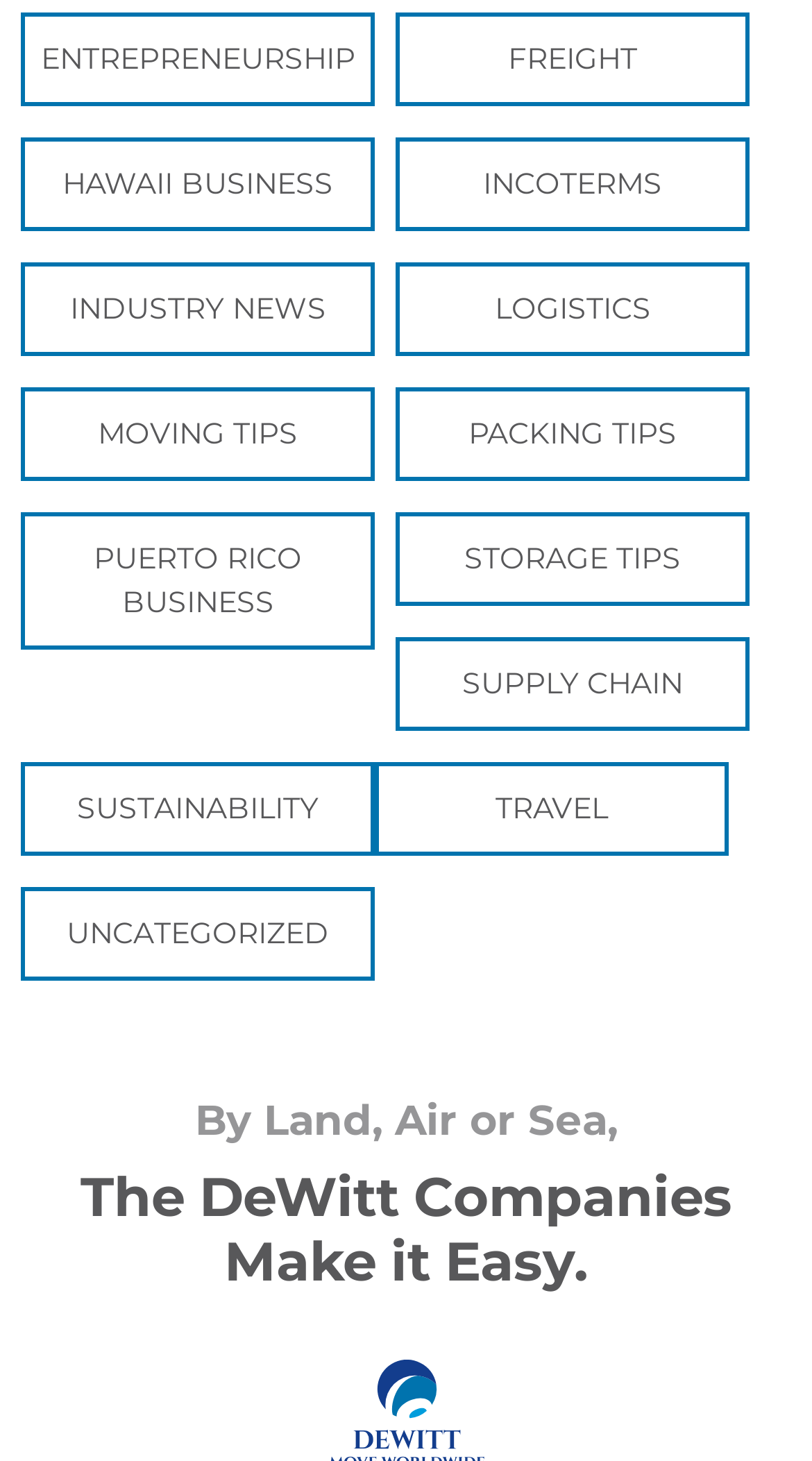Please find the bounding box coordinates of the element that must be clicked to perform the given instruction: "Click on ENTREPRENEURSHIP". The coordinates should be four float numbers from 0 to 1, i.e., [left, top, right, bottom].

[0.031, 0.026, 0.456, 0.056]